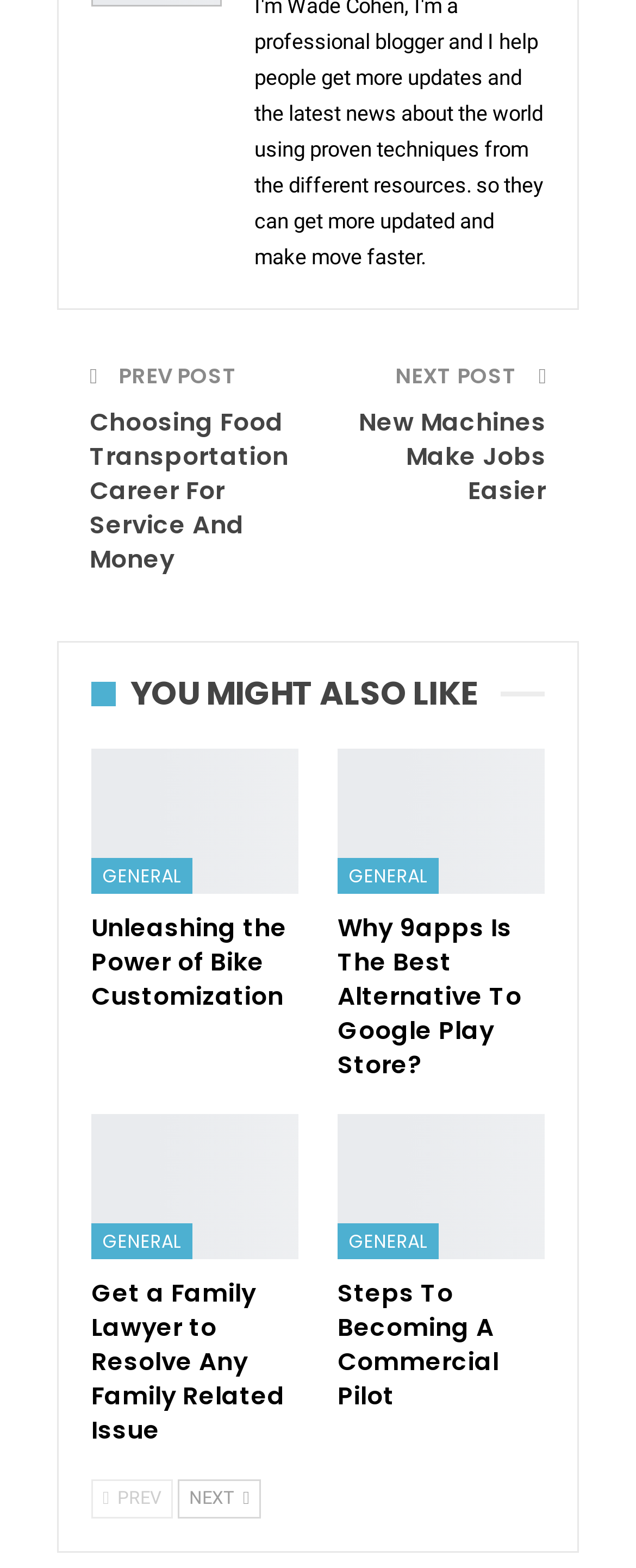What is the purpose of the 'Previous' and 'Next' buttons?
Please give a well-detailed answer to the question.

The 'Previous' and 'Next' buttons are used for navigation, allowing users to move to the previous or next post, as indicated by the generic elements with the text 'Previous' and 'Next' on the webpage.